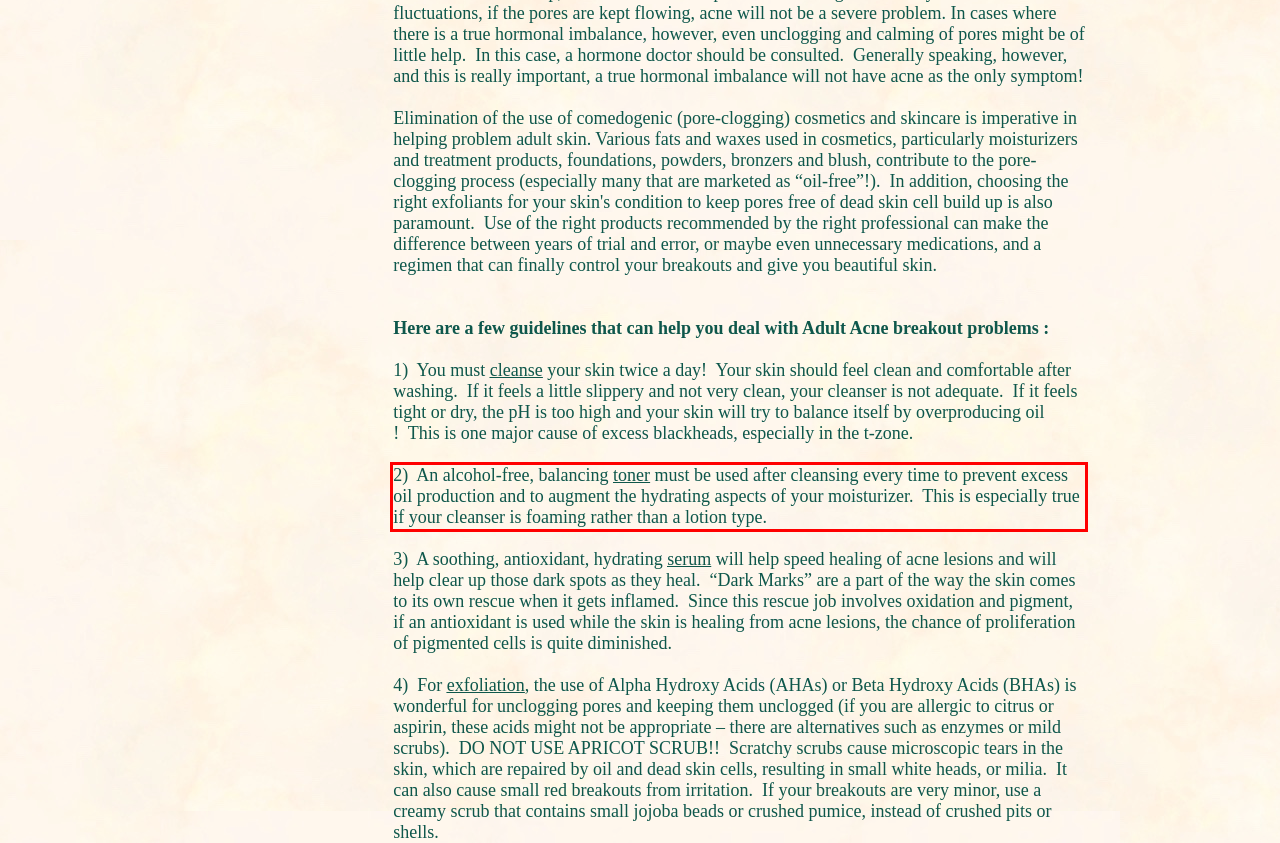Review the webpage screenshot provided, and perform OCR to extract the text from the red bounding box.

2) An alcohol-free, balancing toner must be used after cleansing every time to prevent excess oil production and to augment the hydrating aspects of your moisturizer. This is especially true if your cleanser is foaming rather than a lotion type.